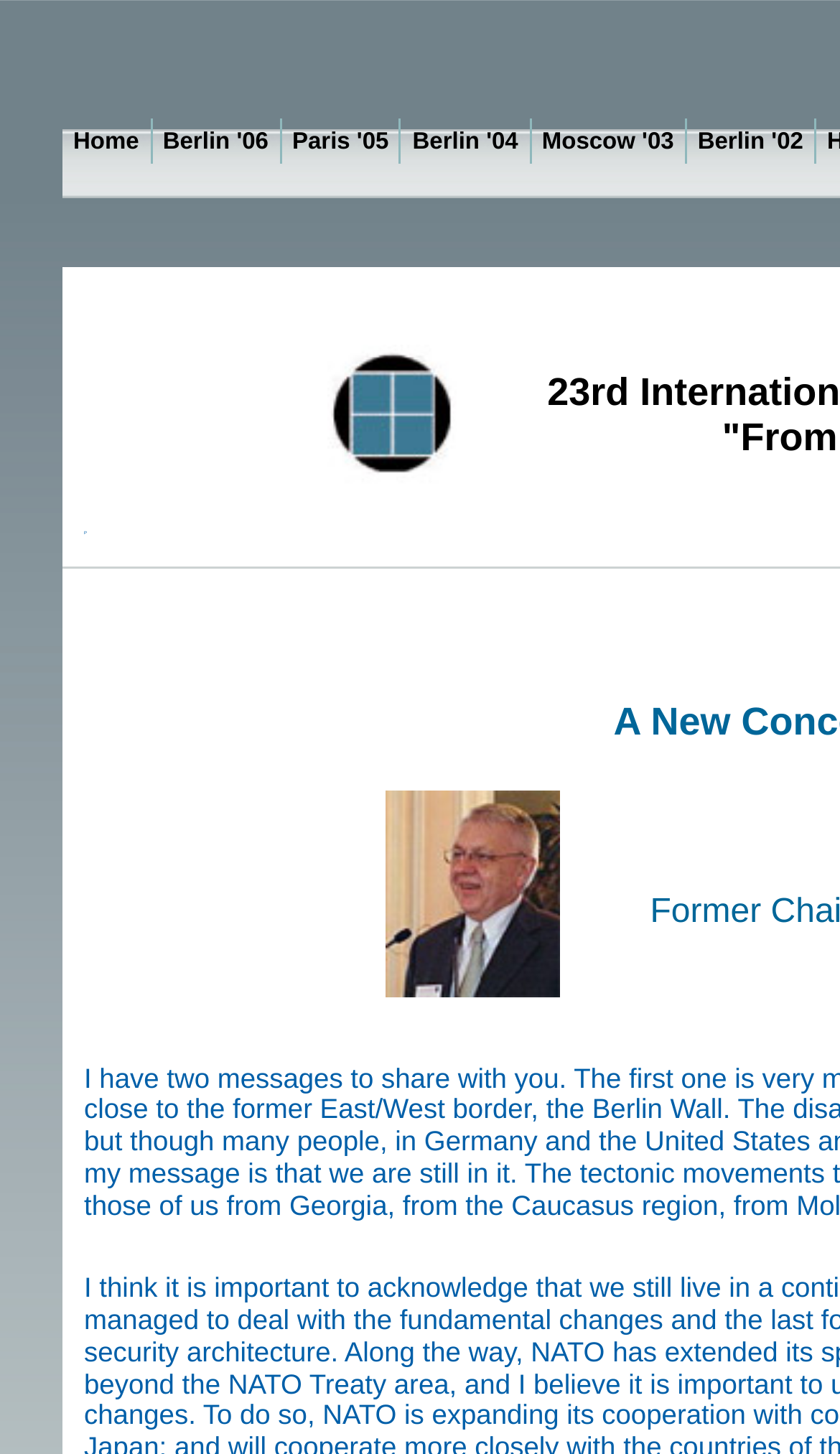How many images are on the webpage?
Examine the image and give a concise answer in one word or a short phrase.

3